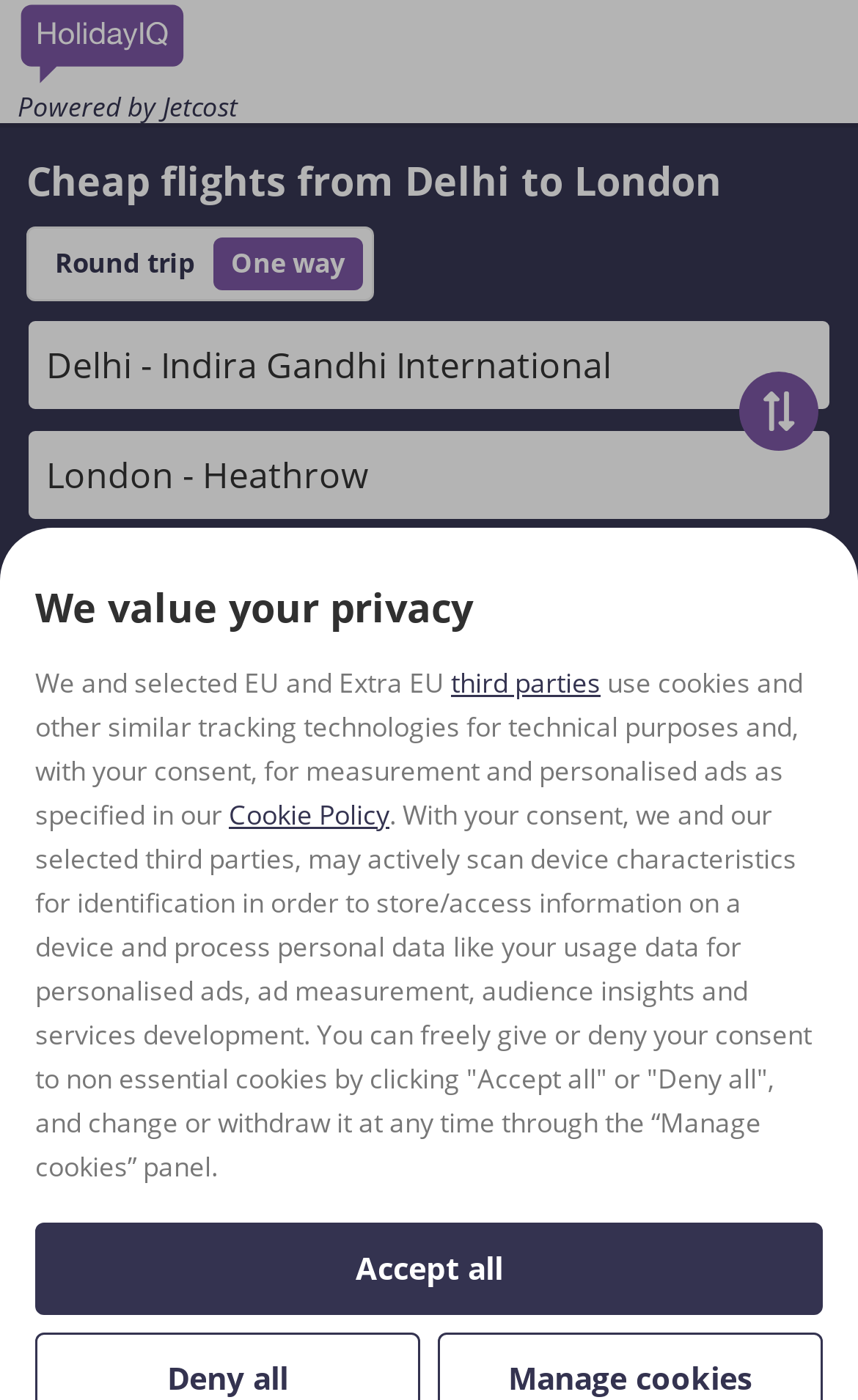Construct a comprehensive caption that outlines the webpage's structure and content.

The webpage is a flight search engine, specifically designed to find flights from New Delhi to London Heathrow. At the top, there is a small text "Powered by Jetcost" and a larger heading "Cheap flights from Delhi to London". Below this, there are two radio buttons, "Round trip" and "One way", allowing users to select their travel type.

On the left side of the page, there are three input fields: "Departure place" with a default value of "Delhi - Indira Gandhi International", "Arrival place" with a default value of "London - Heathrow", and "Departure date". These fields are required to be filled in order to search for flights. Next to these input fields, there is a generic element with a calendar icon, likely used to select the departure date.

Below the input fields, there is a section displaying the travel details, including the number of passengers and travel class, which is set to "1 Passenger, Economy" by default. A "Search" button is located at the bottom of this section, allowing users to initiate the flight search.

On the right side of the page, there are several links, including "Cheap flights", "Flights by country", and "Flights from India". These links likely lead to other pages on the website with related flight search results.

Further down the page, there is a section dedicated to airlines, with a heading "Airlines" and a subheading "Airlines providing flights to London Heathrow from New Delhi". This section likely lists the airlines that operate flights on this route.

At the bottom of the page, there is a section related to privacy and cookies, with a heading "We value your privacy" and several paragraphs of text explaining the website's cookie policy. There are also links to the "Cookie Policy" and a button to "Accept all" or "Deny all" non-essential cookies.